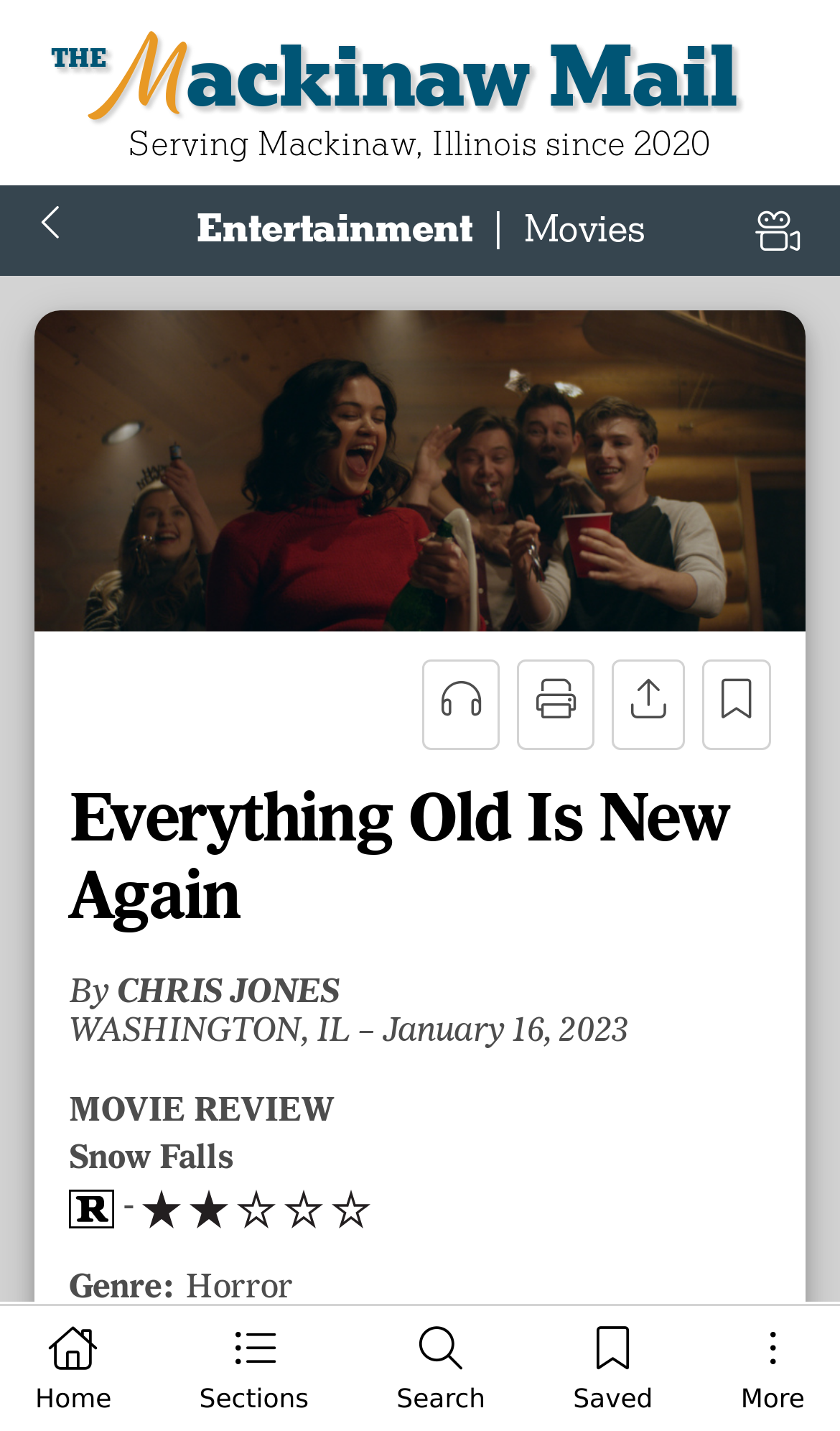Detail the webpage's structure and highlights in your description.

The webpage is a news website, specifically The Mackinaw Mail, which provides news and information on various topics such as sports, business, weather, entertainment, and lifestyles. 

At the top of the page, there is a header section with a link to the website's homepage, labeled "THE Mackinaw Mail", and a tagline "Serving Mackinaw, Illinois since 2020". Below this, there are four navigation links: "Home", "Sections", "Search", and "Saved". 

On the left side of the page, there is a section with a link to "Entertainment" and a sub-link to "Movies". This section also contains an image. 

The main content of the page is an article titled "Everything Old Is New Again" with a heading. The article is written by CHRIS JONES and is dated January 16, 2023. The article is a movie review, specifically for the movie "Snow Falls". The review includes several images and details about the movie, such as its genre, year released, and runtime.

At the bottom of the page, there is a footer section with a copyright notice stating "Copyright © 2023, Mail News Group. All rights reserved."